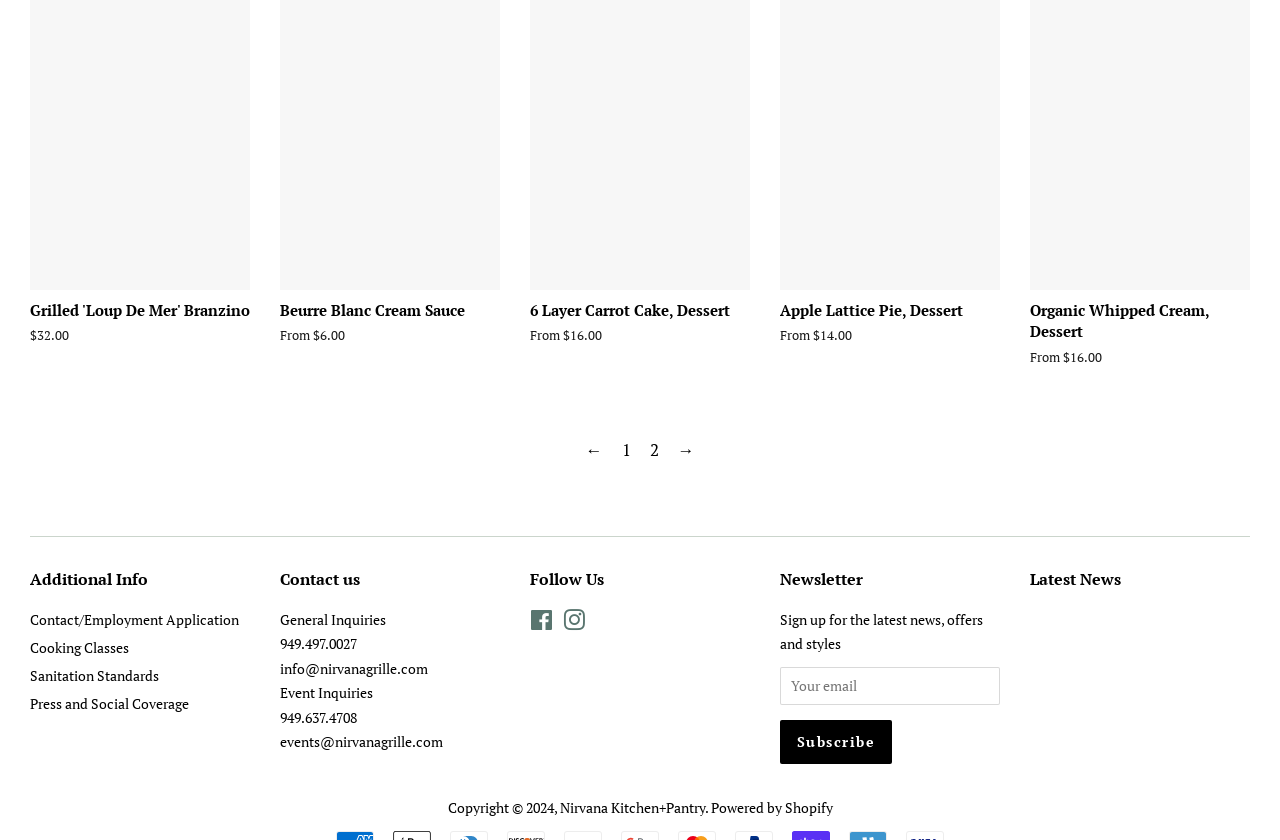What is the copyright year?
Based on the image, please offer an in-depth response to the question.

I looked at the StaticText element with ID 147 and saw that it contains the copyright symbol followed by the year '2024', which is the copyright year.